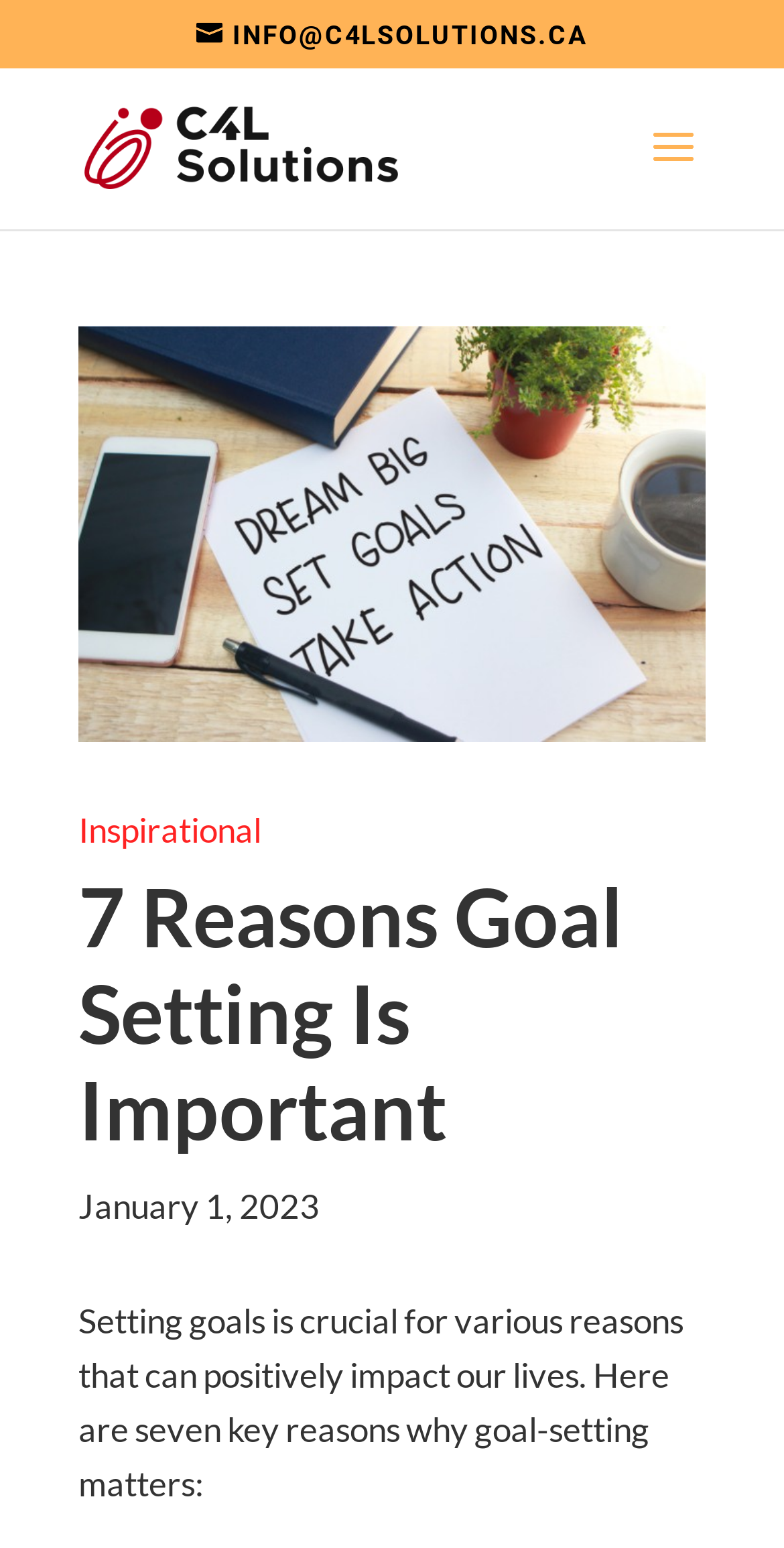Provide a brief response using a word or short phrase to this question:
What is the purpose of goal setting?

To positively impact our lives